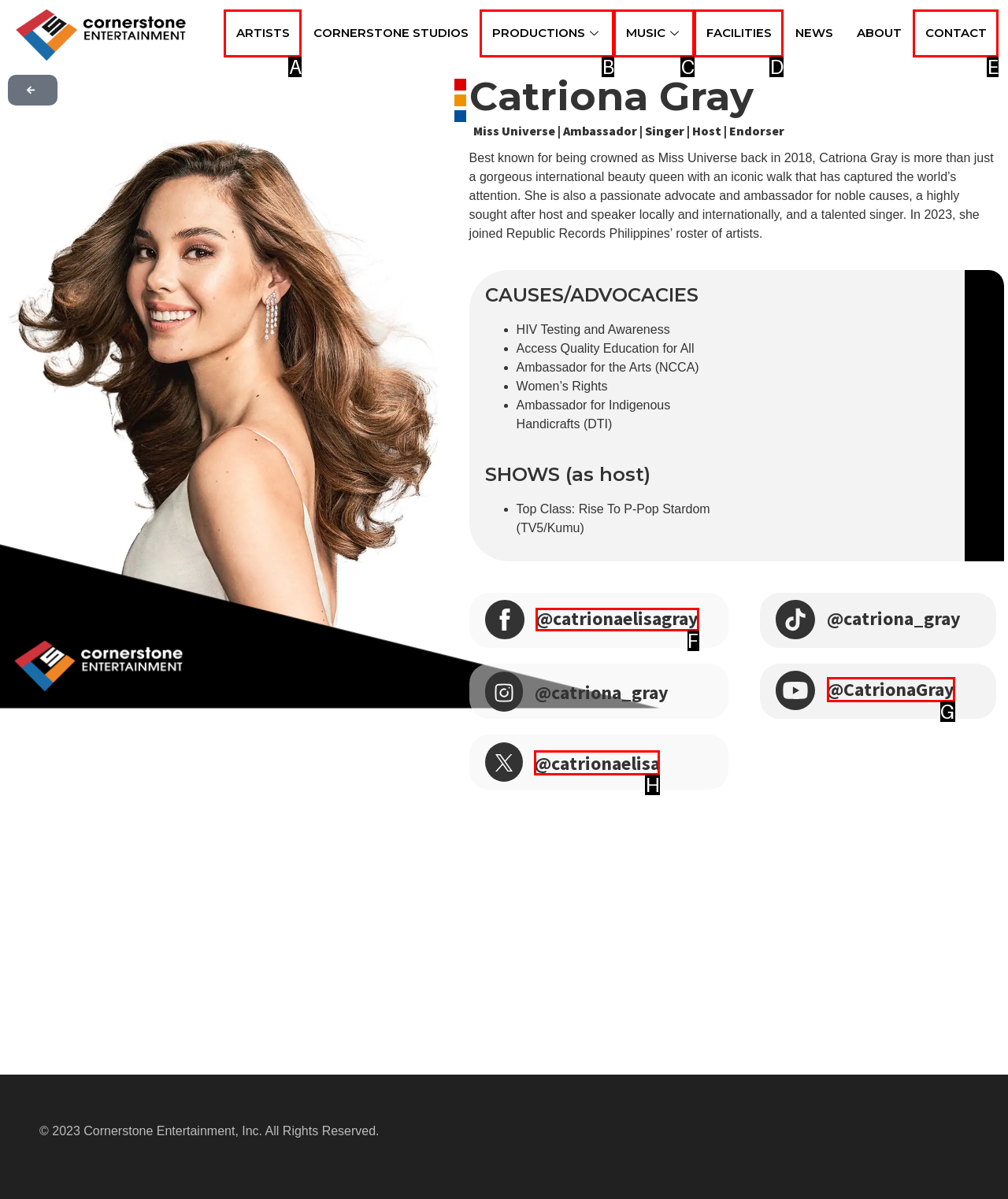Determine the HTML element to be clicked to complete the task: Follow Catriona Gray on social media. Answer by giving the letter of the selected option.

F